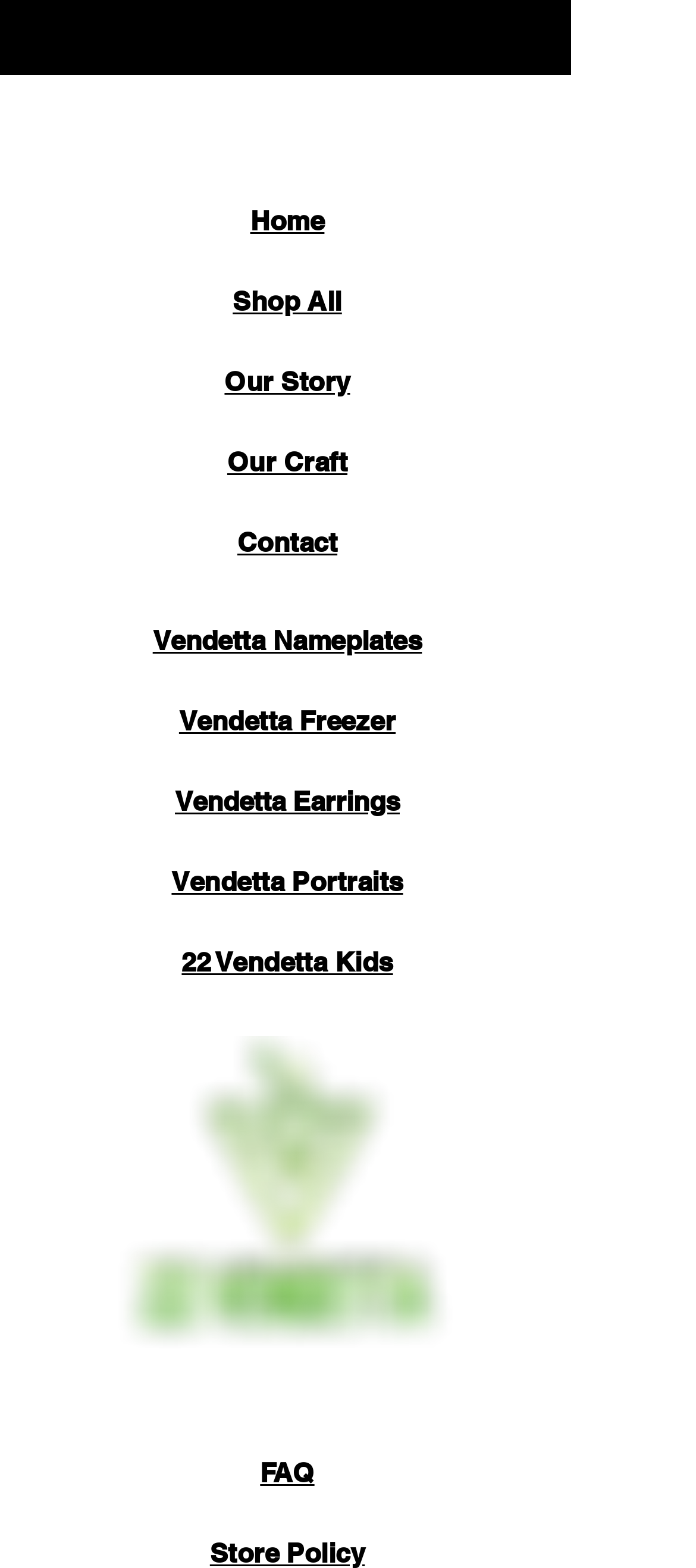How many links are related to 'Vendetta'?
Refer to the image and answer the question using a single word or phrase.

4